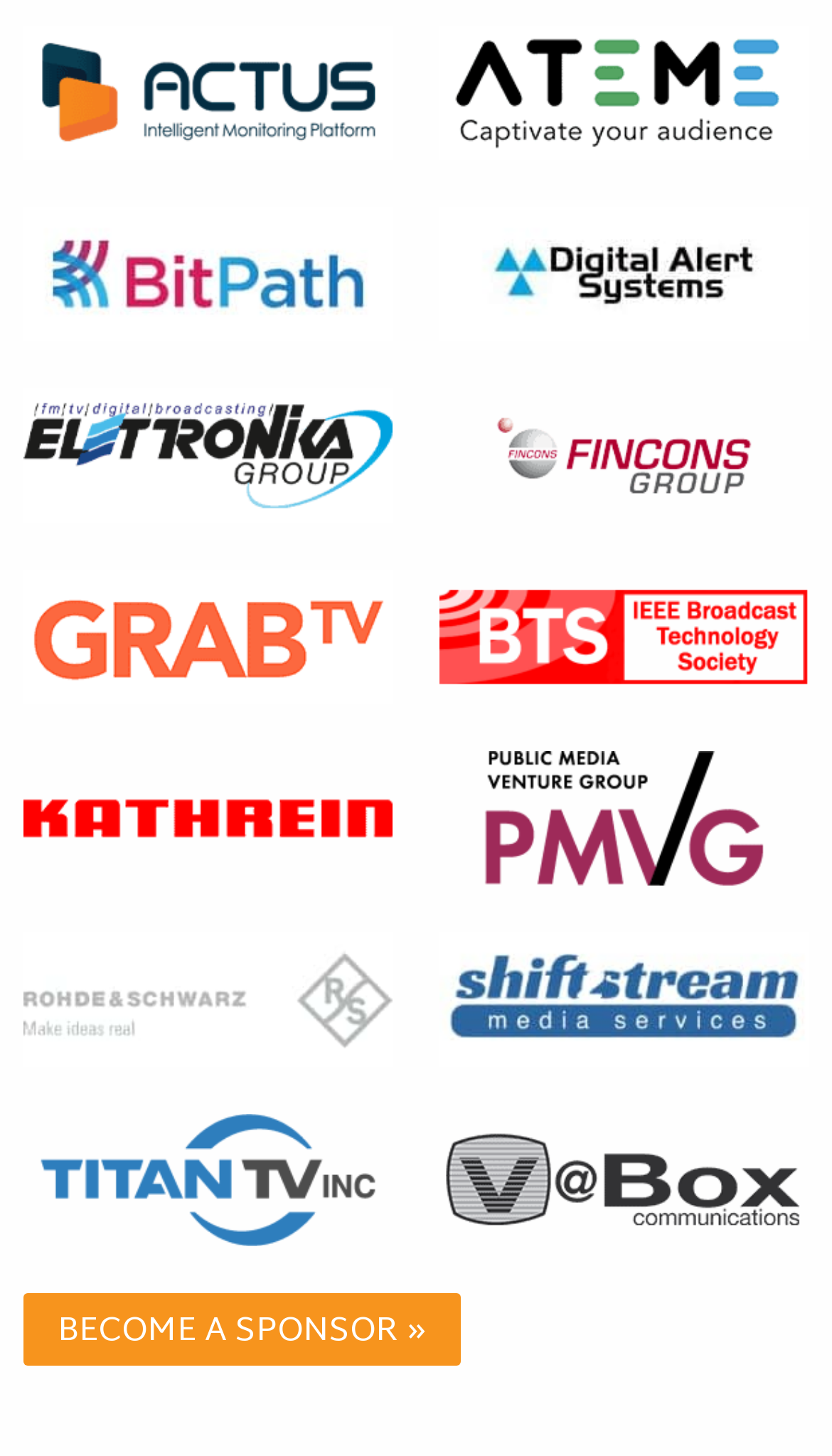Determine the bounding box of the UI element mentioned here: "alt="Rohde & Schwarz"". The coordinates must be in the format [left, top, right, bottom] with values ranging from 0 to 1.

[0.028, 0.661, 0.472, 0.713]